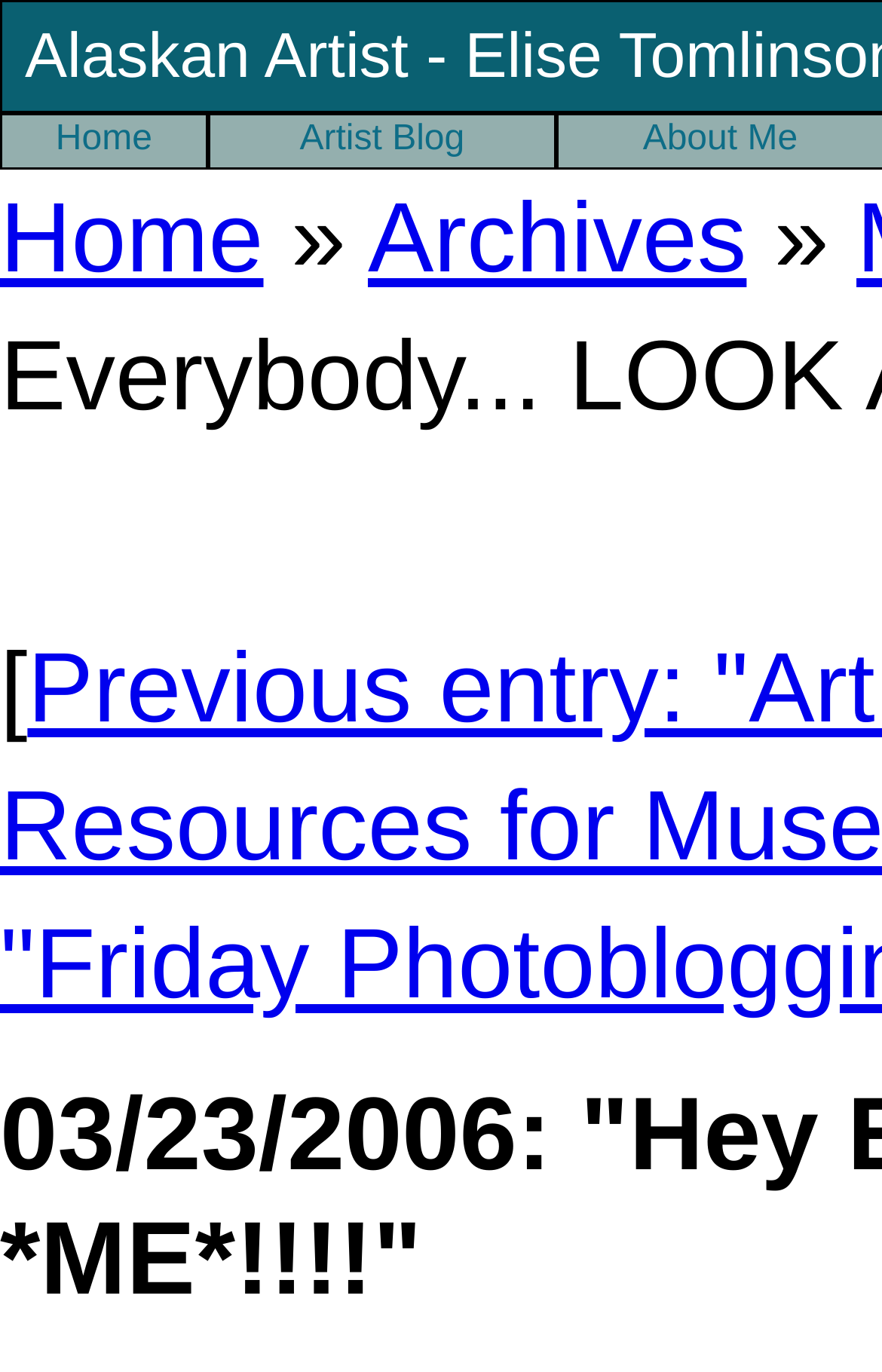Provide a one-word or brief phrase answer to the question:
What is the second link in the main navigation?

Artist Blog